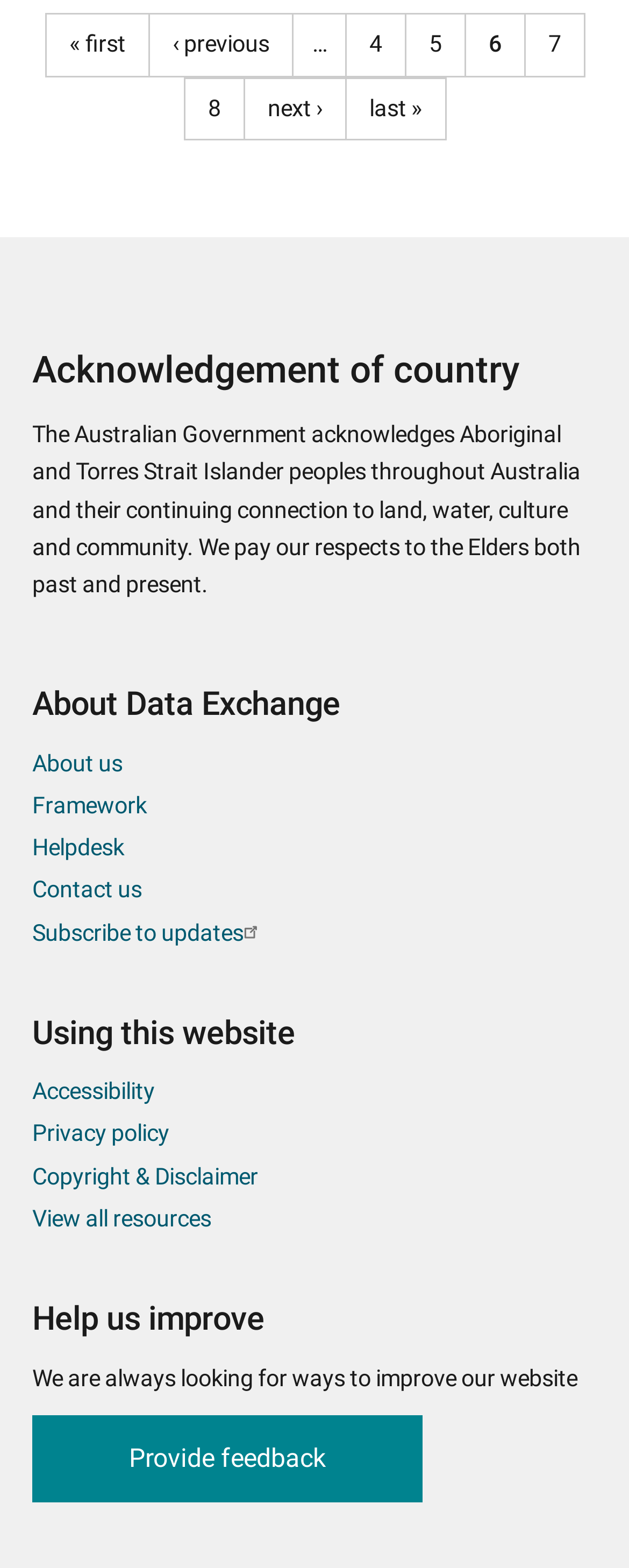Based on the provided description, "Opt-out preferences", find the bounding box of the corresponding UI element in the screenshot.

None